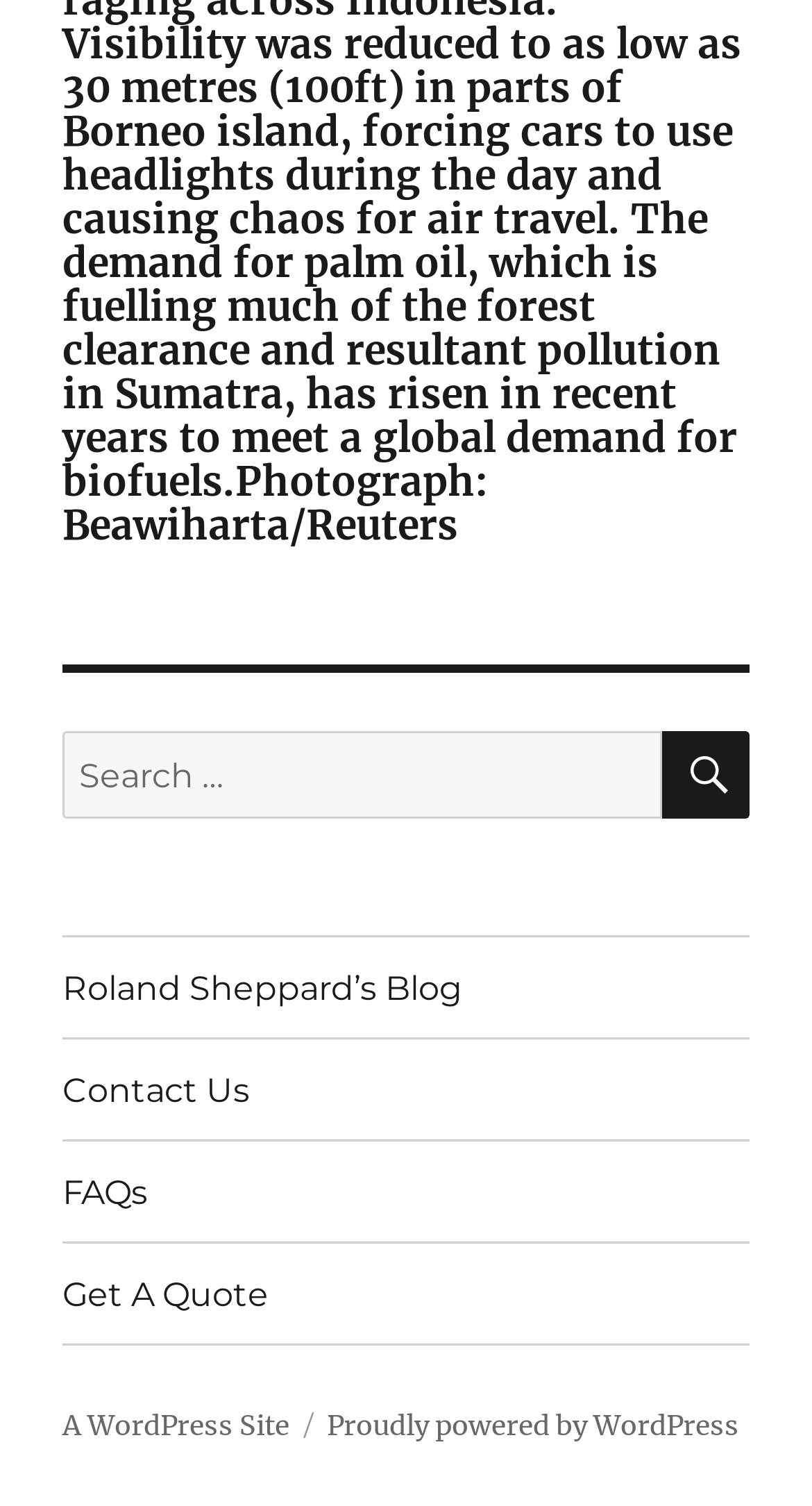What is the purpose of the search box?
Use the information from the screenshot to give a comprehensive response to the question.

The search box is located at the top of the webpage, and it has a label 'Search for:' next to it. This suggests that the user can input keywords or phrases to search for specific content within the website.